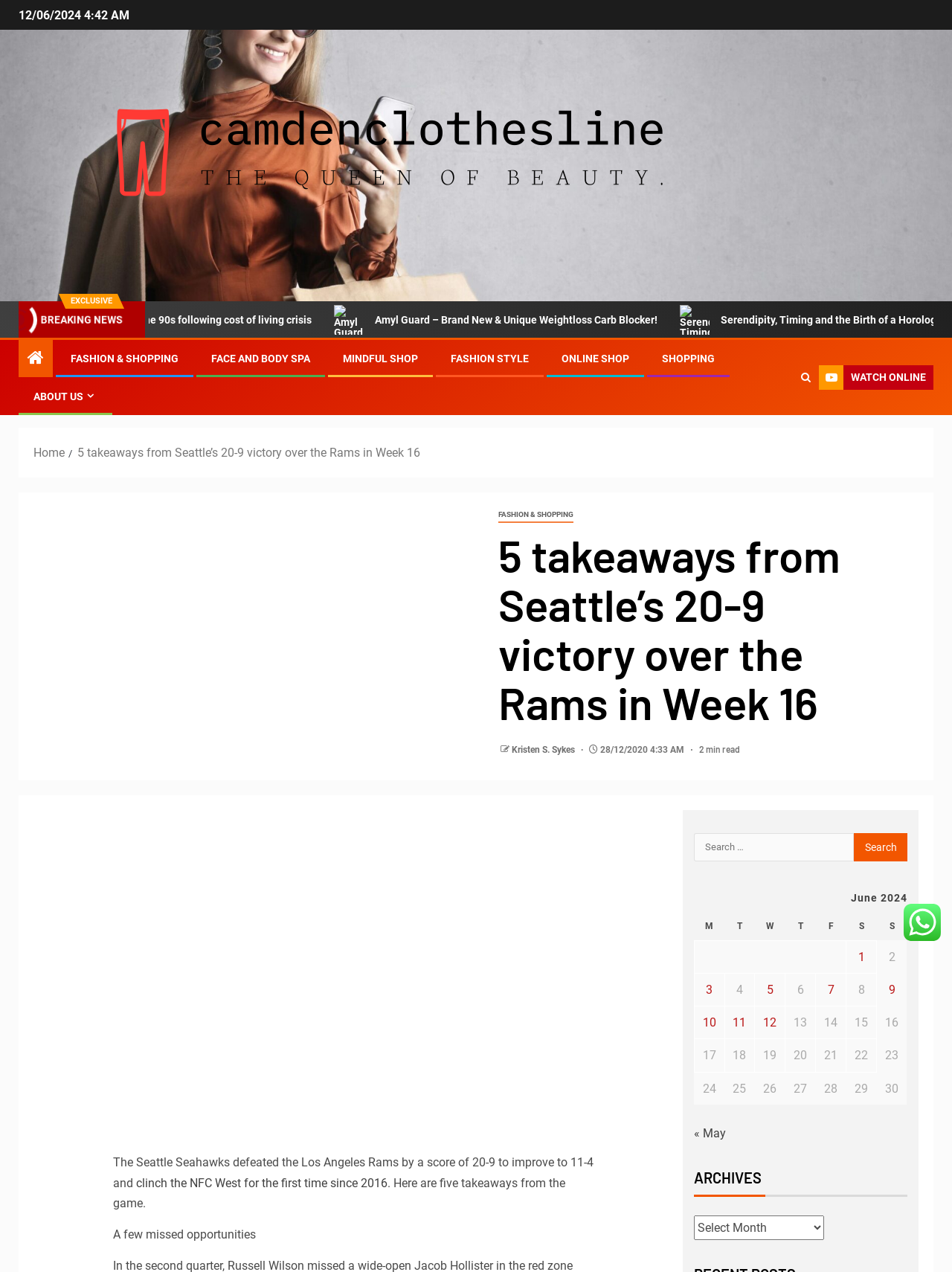Determine the bounding box coordinates of the region I should click to achieve the following instruction: "Click on the 'WATCH ONLINE' button". Ensure the bounding box coordinates are four float numbers between 0 and 1, i.e., [left, top, right, bottom].

[0.86, 0.287, 0.98, 0.307]